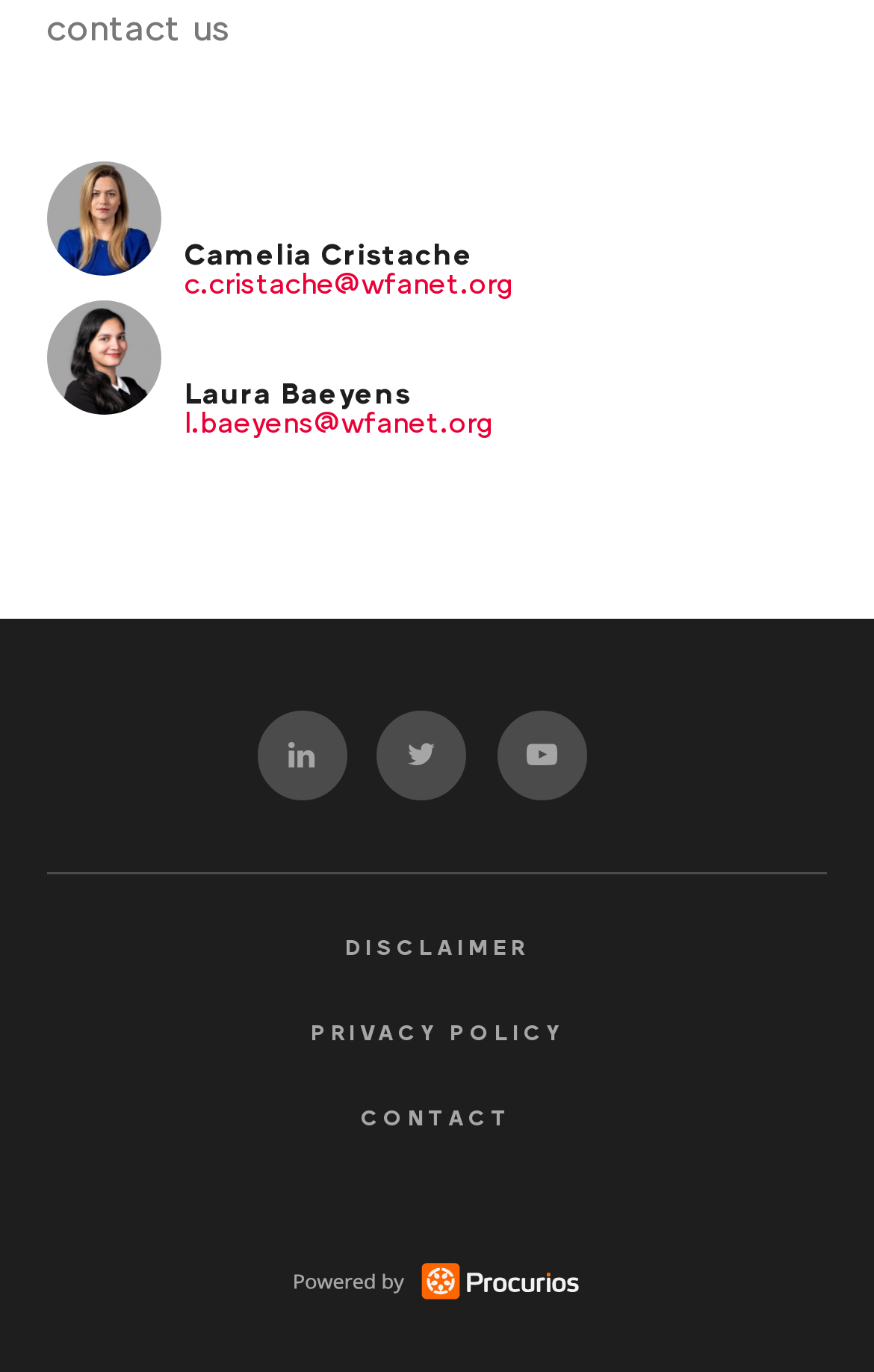What is the email address of Laura Baeyens?
Give a one-word or short phrase answer based on the image.

l.baeyens@wfanet.org